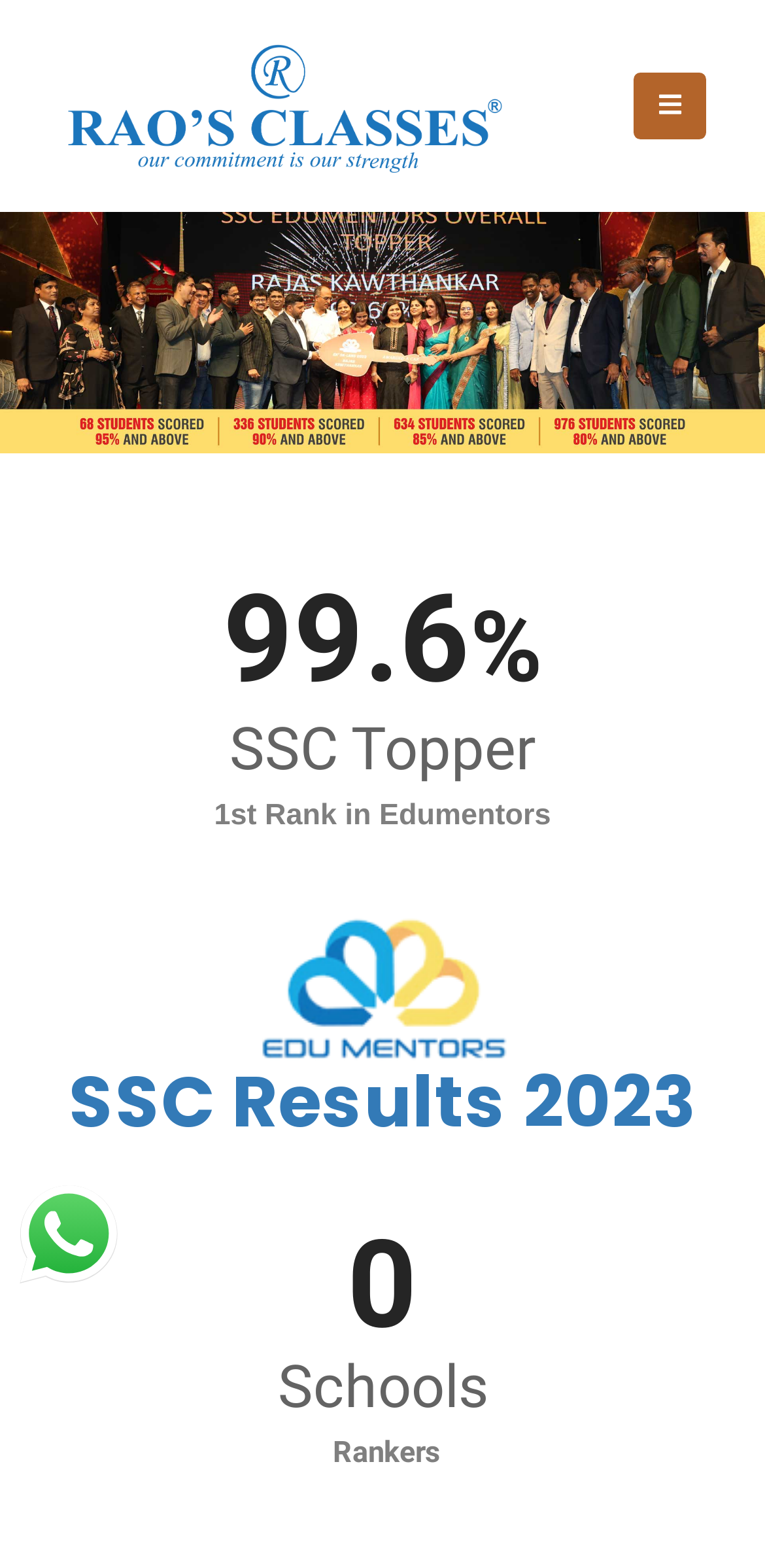Give a one-word or one-phrase response to the question: 
What is the rank achieved in Edumentors?

1st